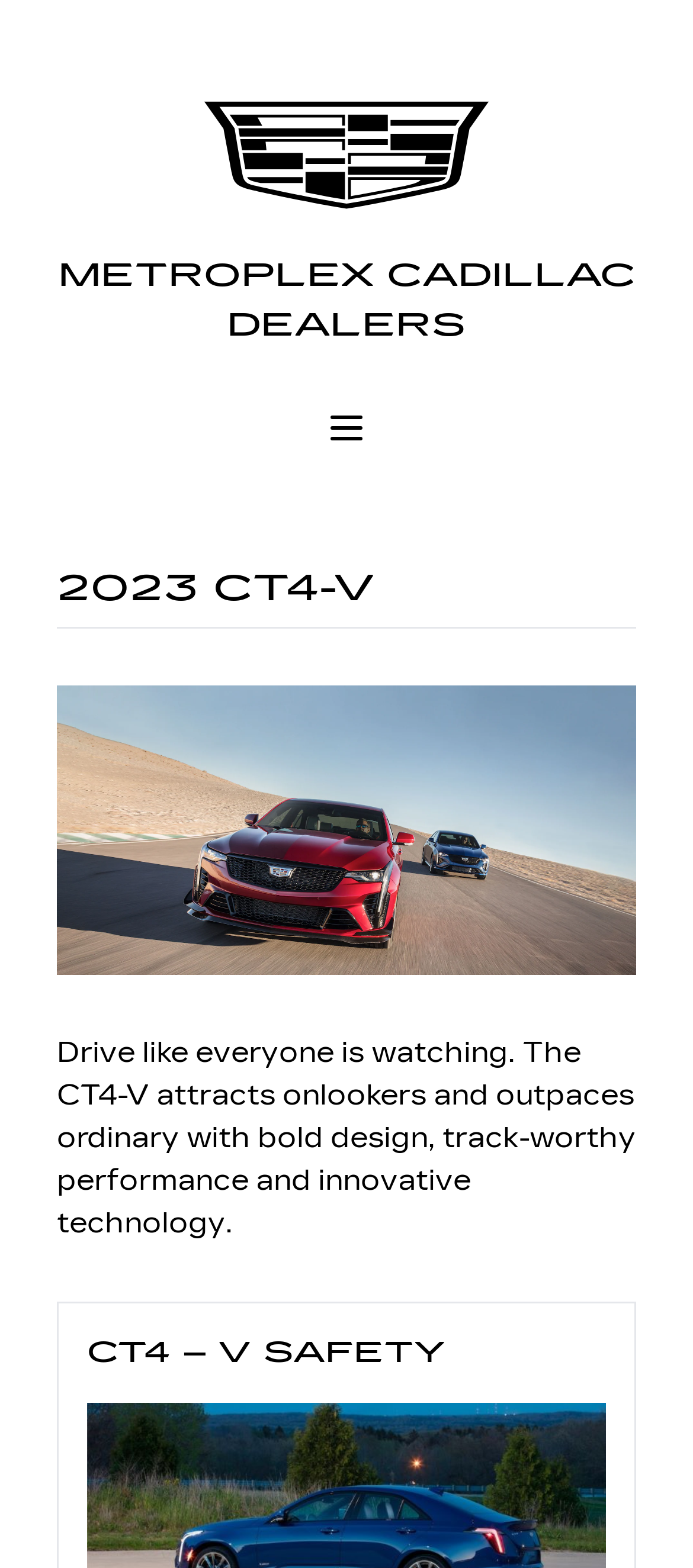What is the name of the car model?
Look at the image and respond with a one-word or short-phrase answer.

CT4-V